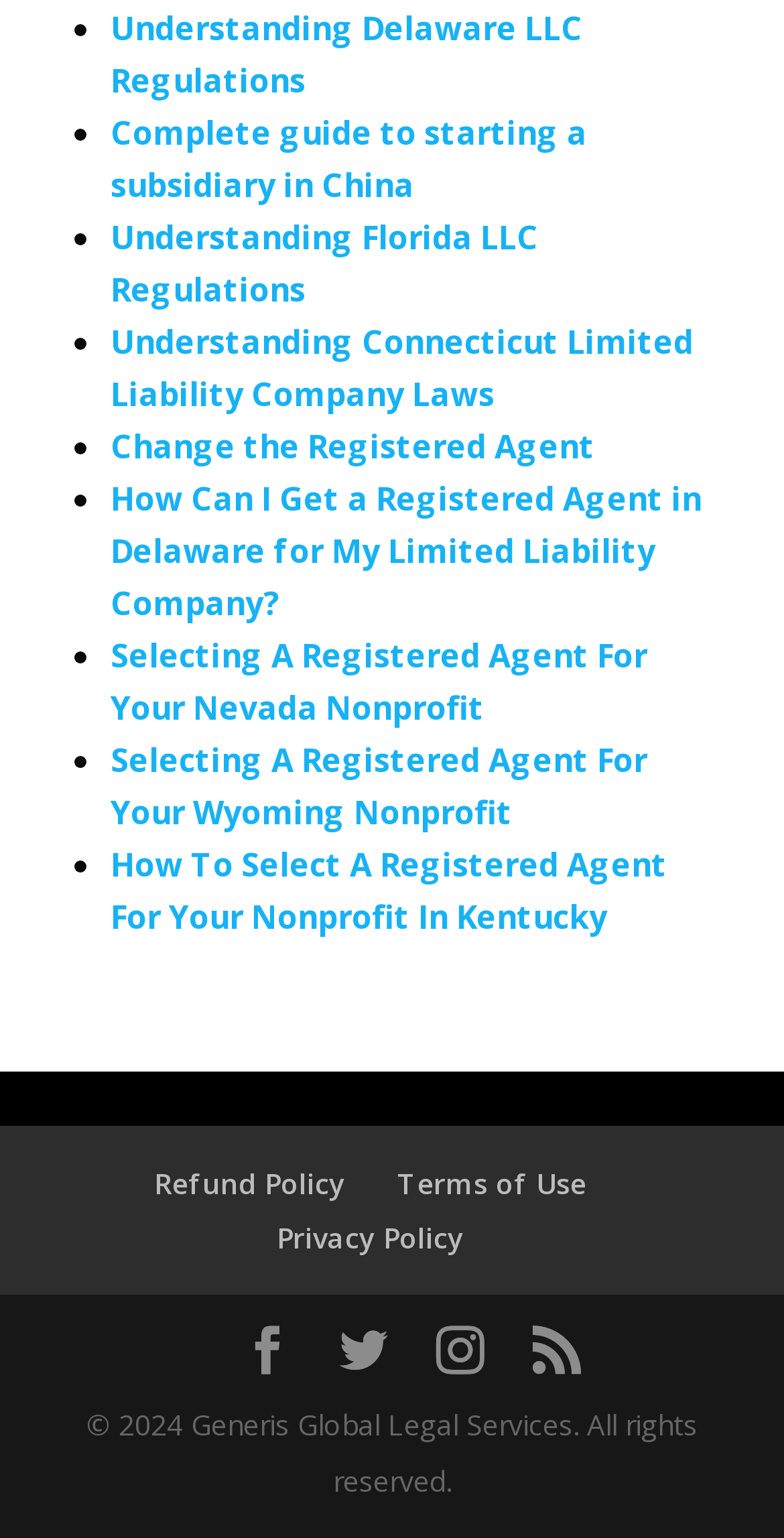Please determine the bounding box coordinates, formatted as (top-left x, top-left y, bottom-right x, bottom-right y), with all values as floating point numbers between 0 and 1. Identify the bounding box of the region described as: Terms of Use

[0.506, 0.757, 0.747, 0.781]